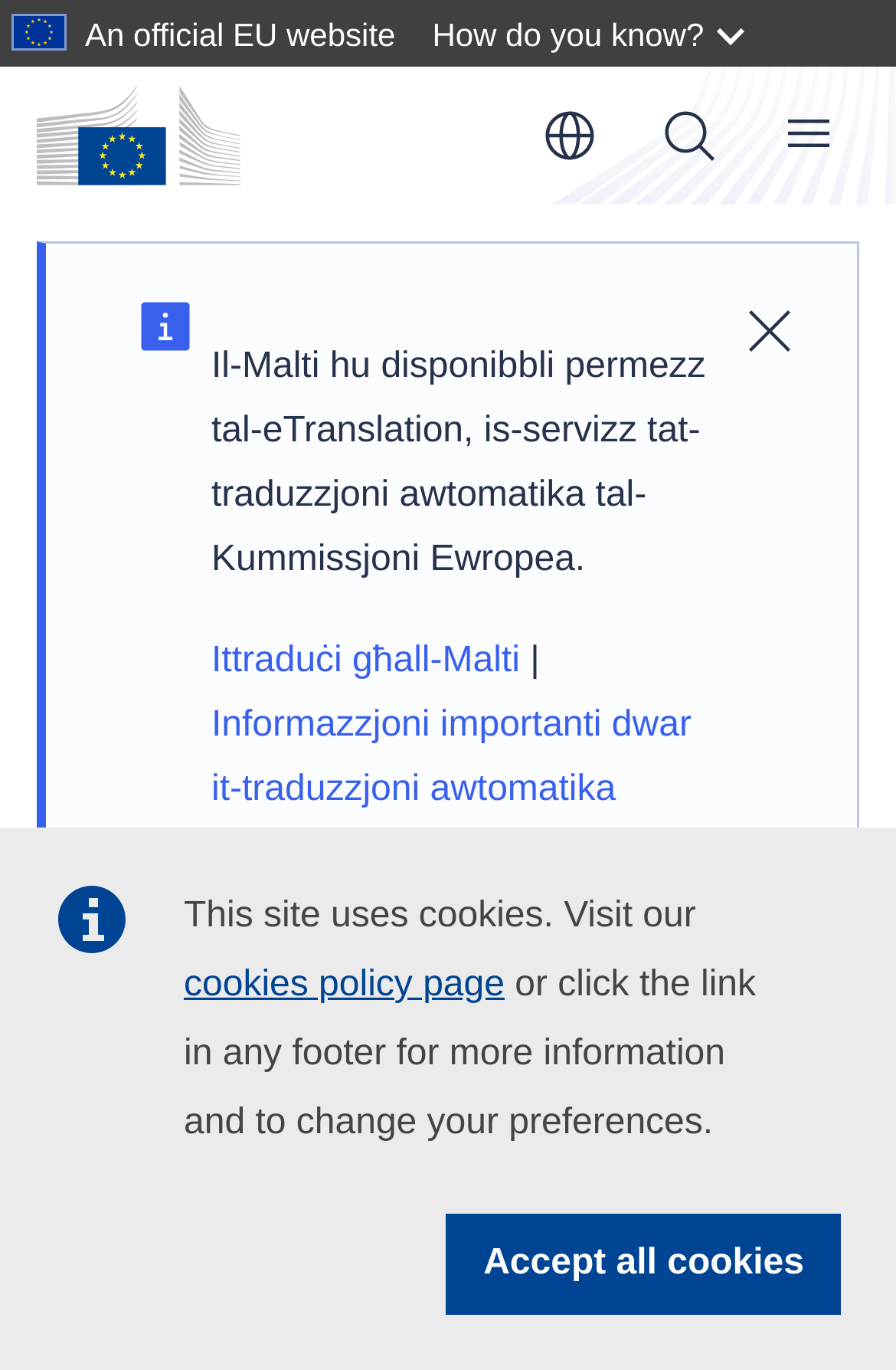Determine the bounding box coordinates of the region I should click to achieve the following instruction: "Read news". Ensure the bounding box coordinates are four float numbers between 0 and 1, i.e., [left, top, right, bottom].

[0.274, 0.918, 0.376, 0.965]